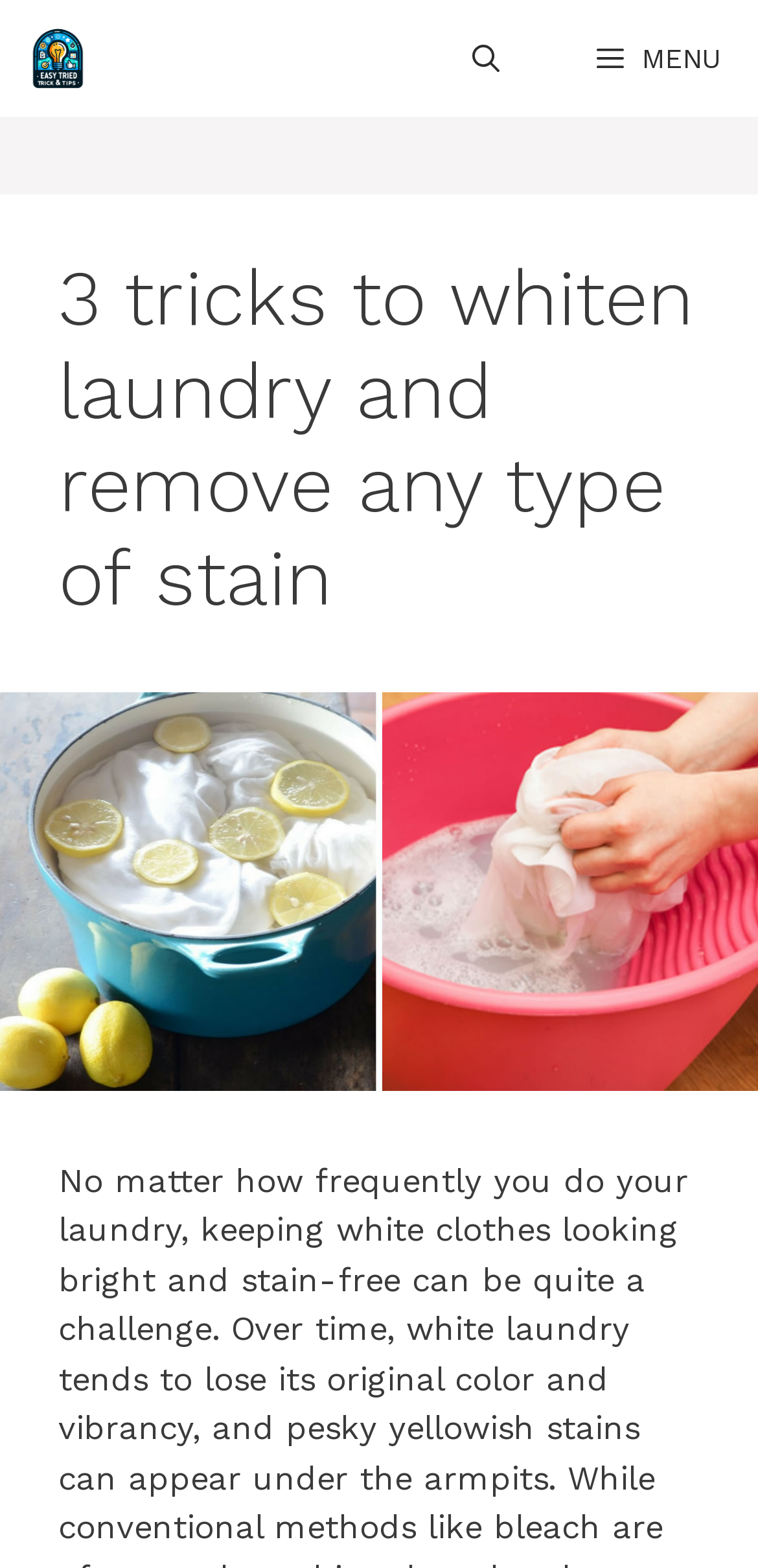Identify the bounding box of the HTML element described as: "Menu".

[0.723, 0.0, 1.0, 0.074]